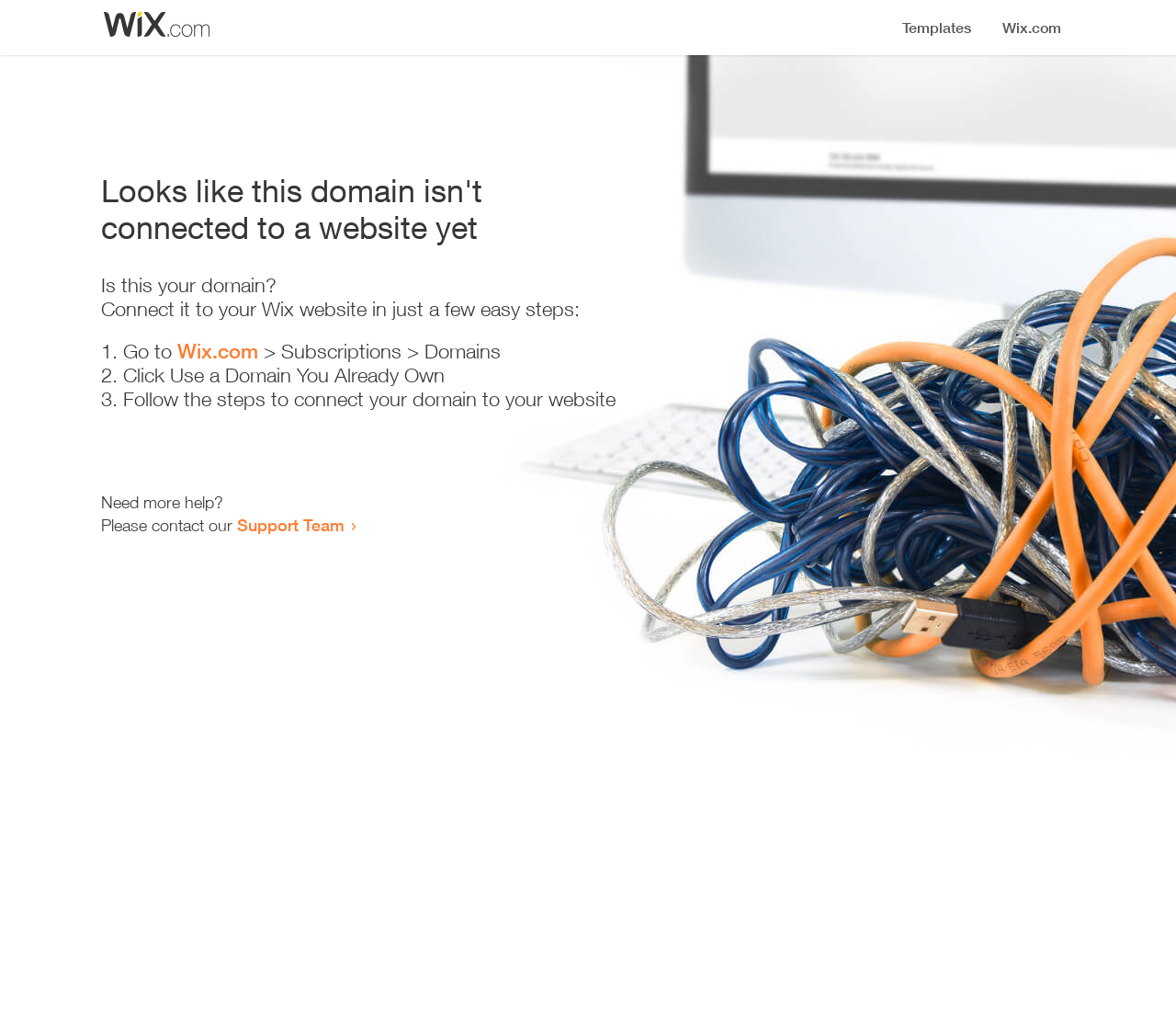Identify the webpage's primary heading and generate its text.

Looks like this domain isn't
connected to a website yet